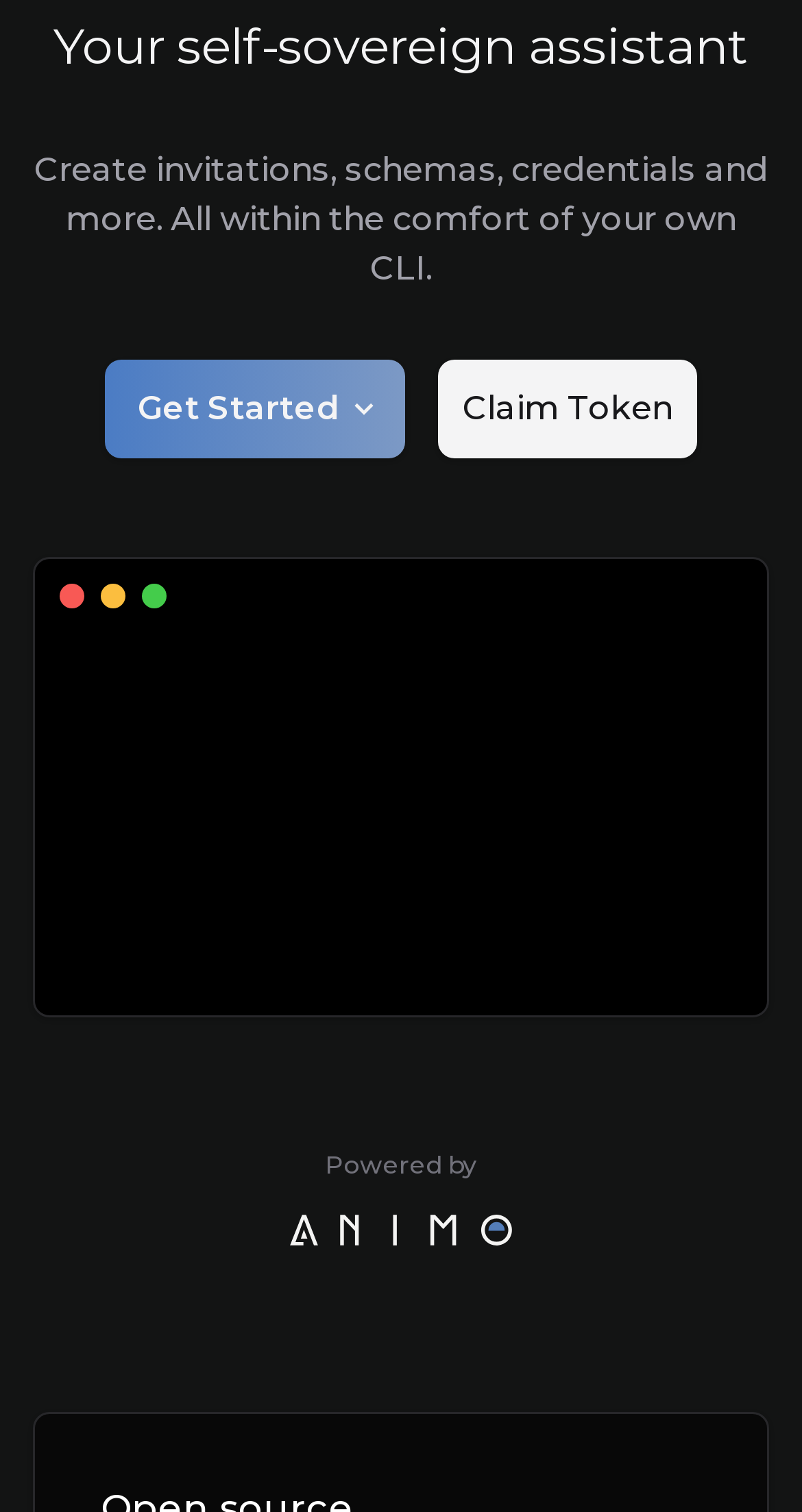Bounding box coordinates should be in the format (top-left x, top-left y, bottom-right x, bottom-right y) and all values should be floating point numbers between 0 and 1. Determine the bounding box coordinate for the UI element described as: Claim Token

[0.546, 0.238, 0.869, 0.303]